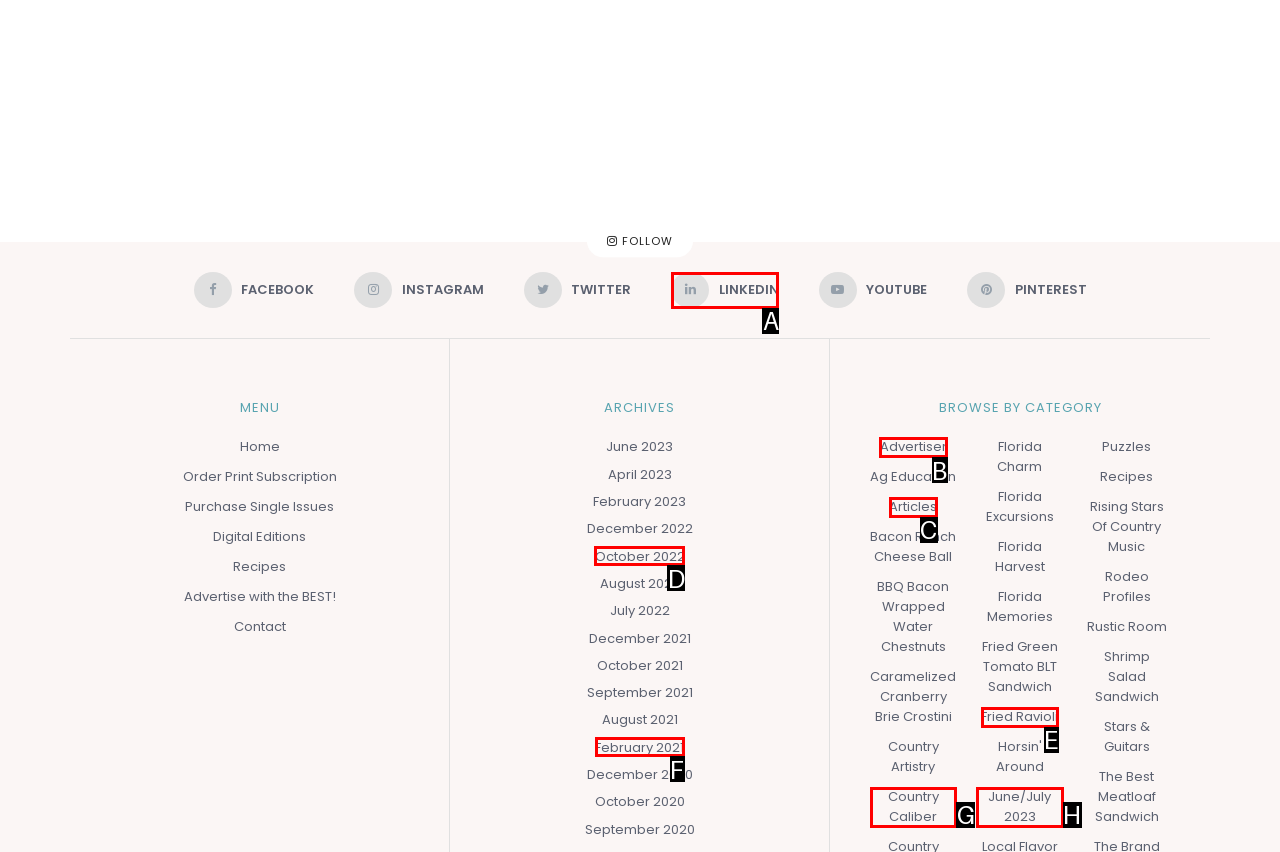Determine which letter corresponds to the UI element to click for this task: Browse Advertiser category
Respond with the letter from the available options.

B